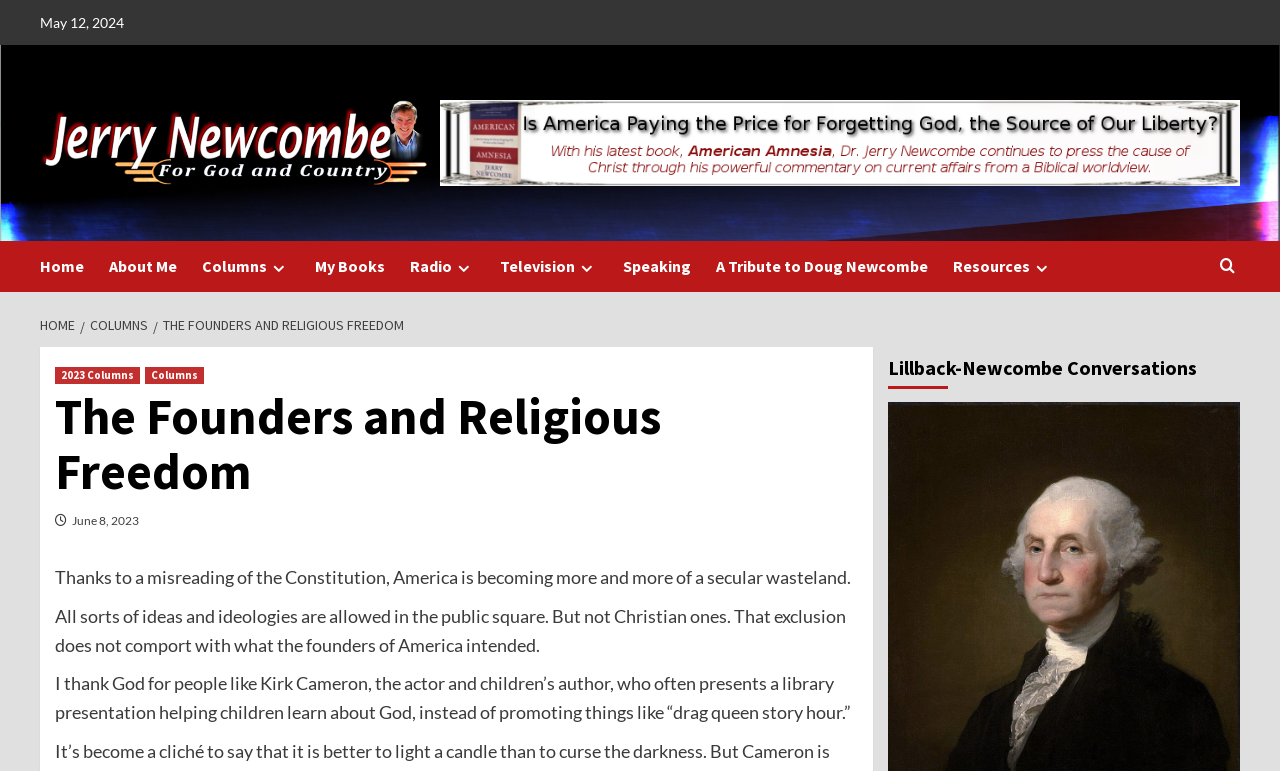Locate the bounding box coordinates of the clickable region necessary to complete the following instruction: "Explore the 'Columns' section". Provide the coordinates in the format of four float numbers between 0 and 1, i.e., [left, top, right, bottom].

[0.113, 0.476, 0.159, 0.498]